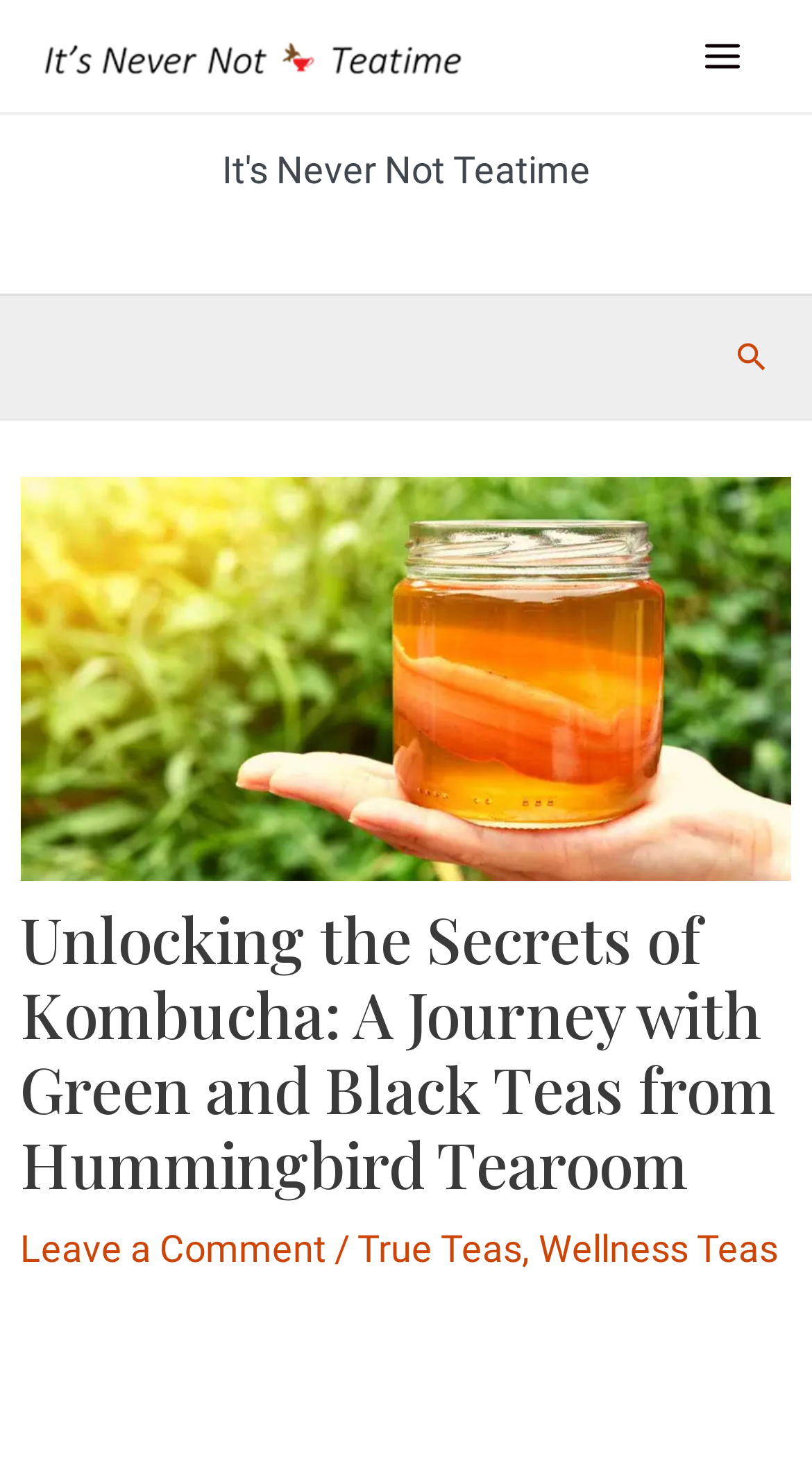Extract the main heading from the webpage content.

Unlocking the Secrets of Kombucha: A Journey with Green and Black Teas from Hummingbird Tearoom